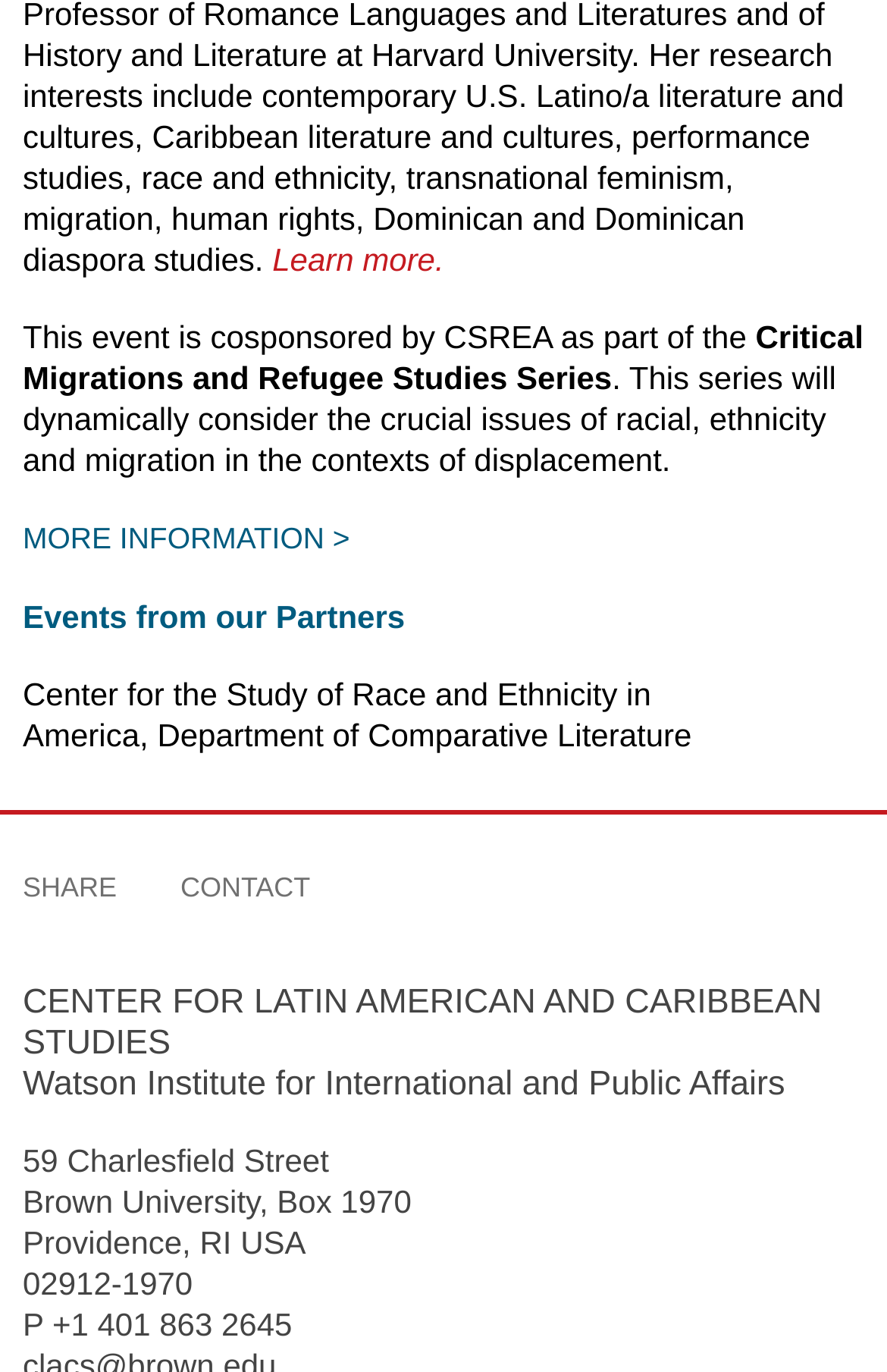Determine the bounding box coordinates of the UI element described by: "More Information".

[0.026, 0.379, 0.395, 0.404]